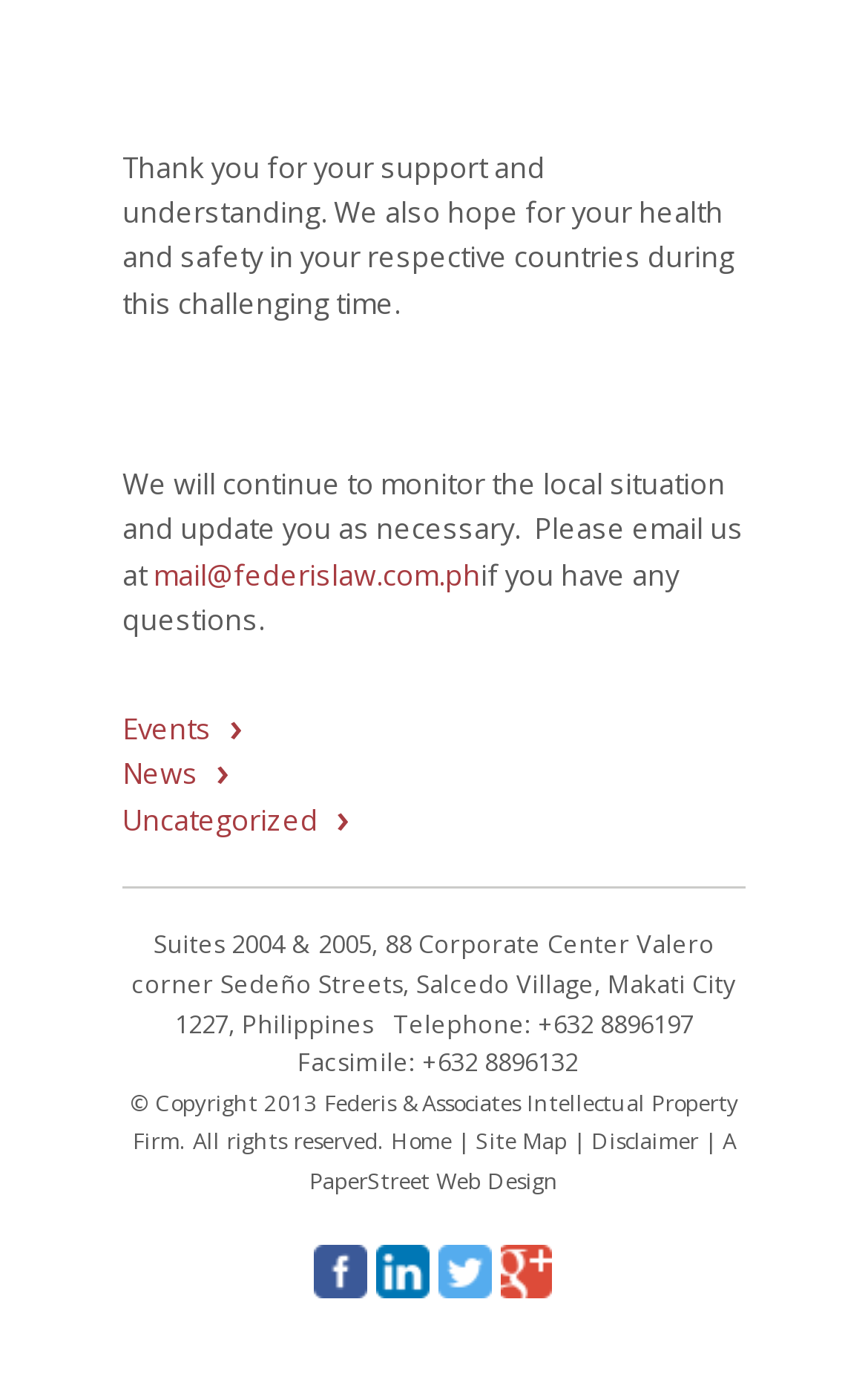Predict the bounding box of the UI element based on the description: "Toggle navigation". The coordinates should be four float numbers between 0 and 1, formatted as [left, top, right, bottom].

None